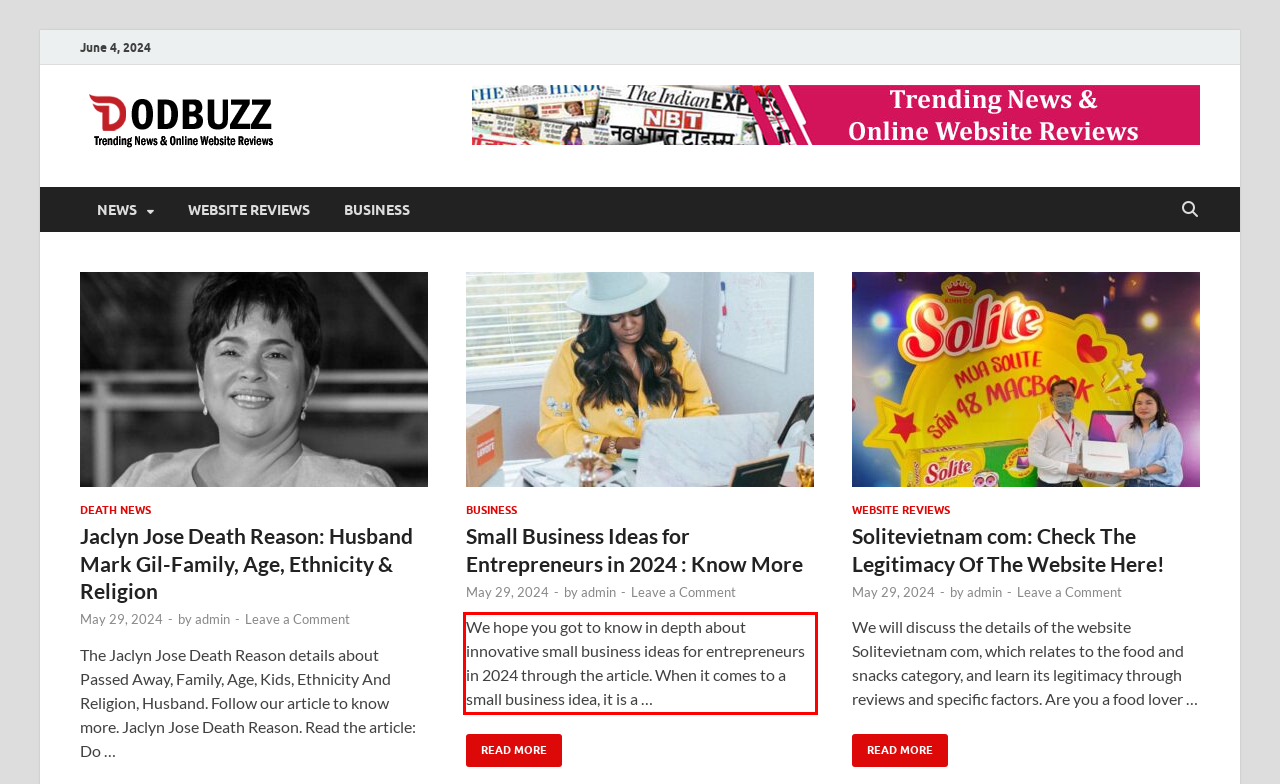Given a screenshot of a webpage with a red bounding box, extract the text content from the UI element inside the red bounding box.

We hope you got to know in depth about innovative small business ideas for entrepreneurs in 2024 through the article. When it comes to a small business idea, it is a …